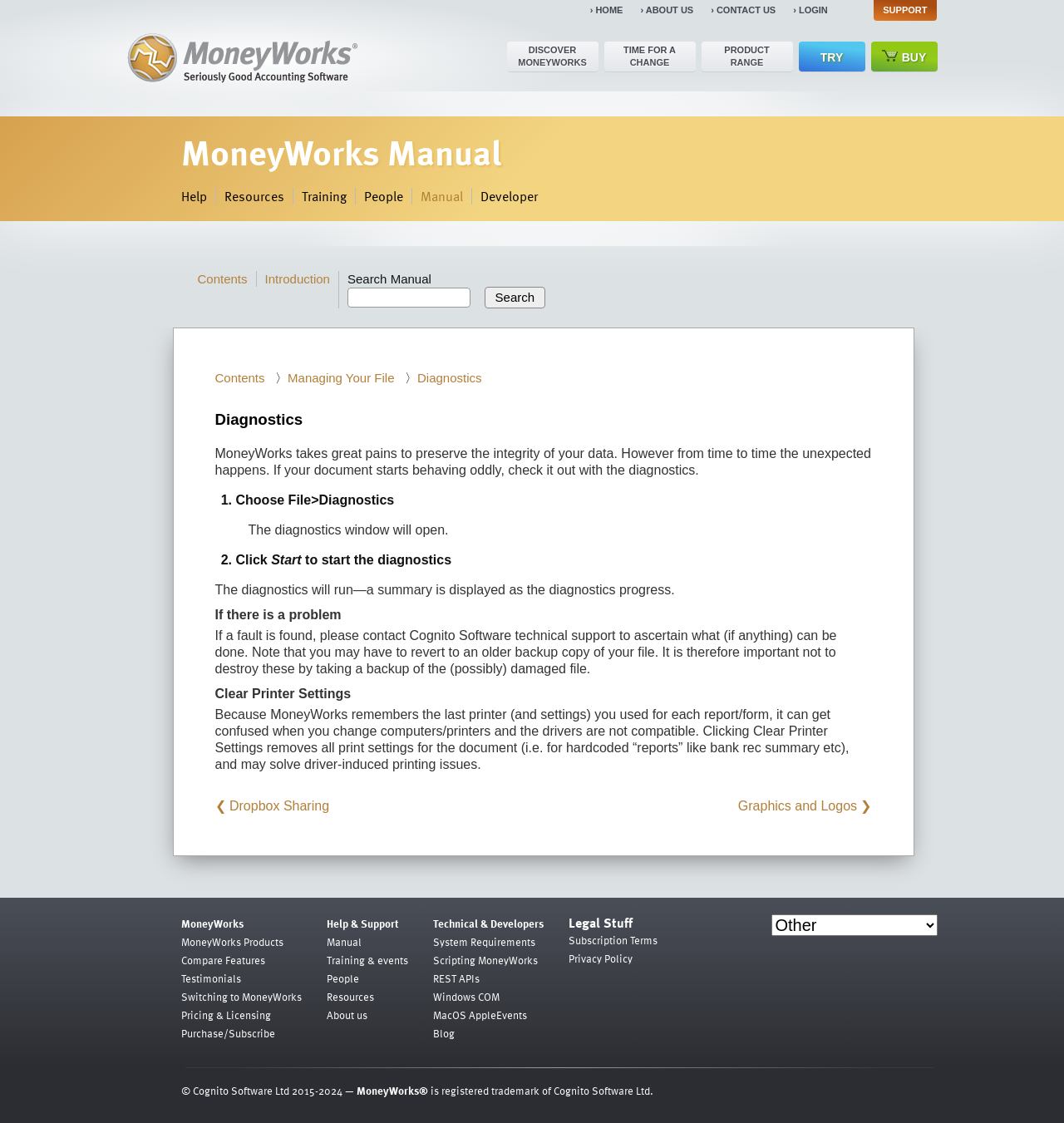Using the description "MacOS AppleEvents", predict the bounding box of the relevant HTML element.

[0.407, 0.896, 0.495, 0.911]